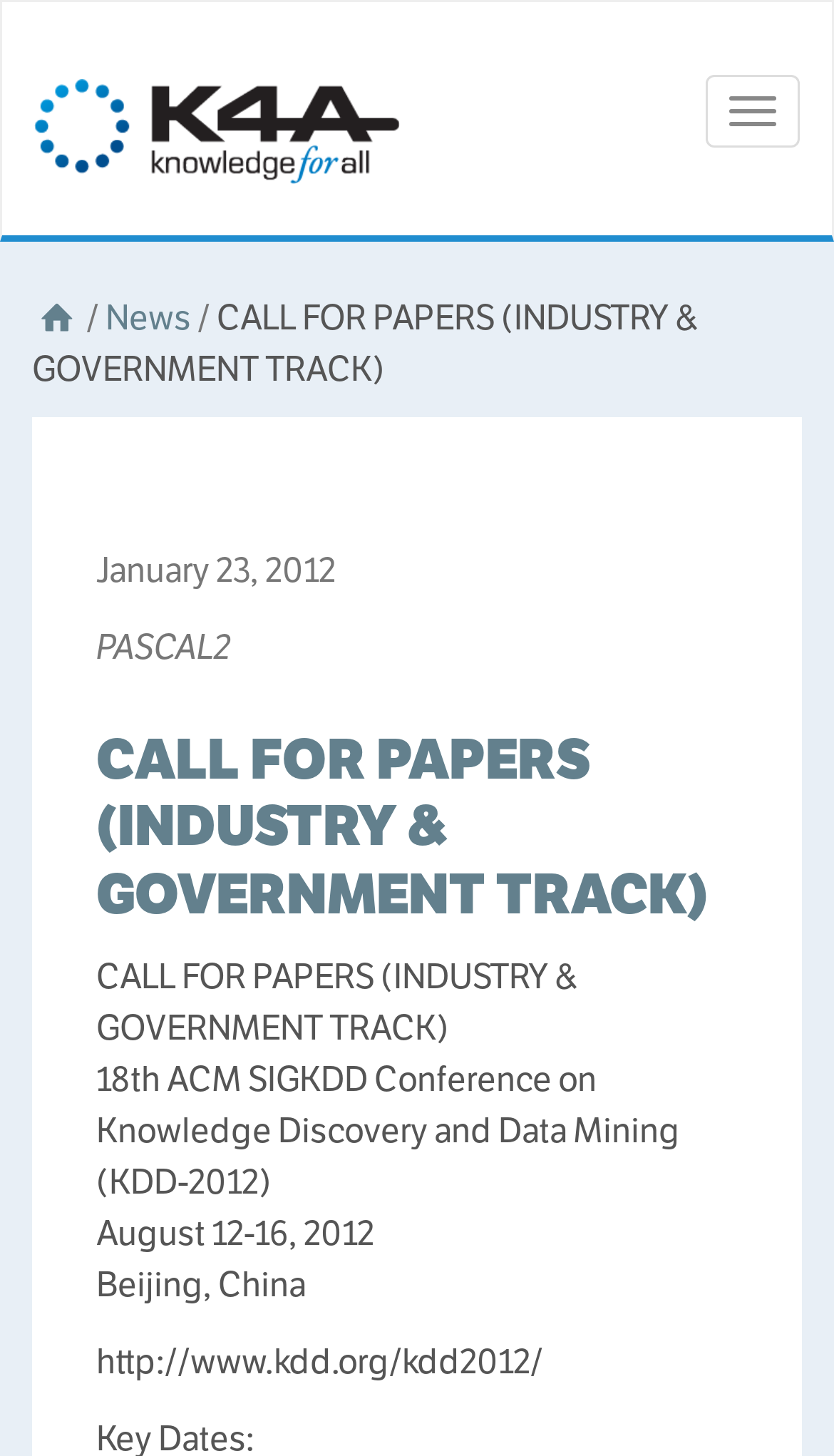Respond concisely with one word or phrase to the following query:
Where is the conference located?

Beijing, China